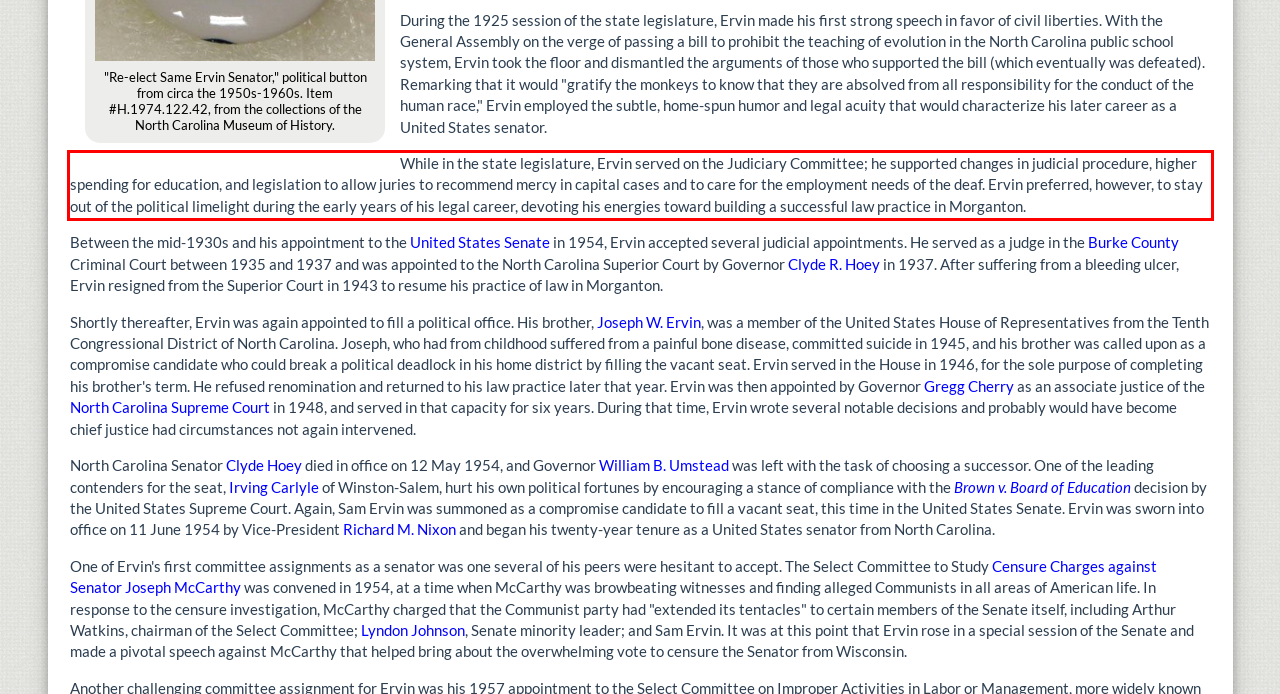Analyze the screenshot of a webpage where a red rectangle is bounding a UI element. Extract and generate the text content within this red bounding box.

While in the state legislature, Ervin served on the Judiciary Committee; he supported changes in judicial procedure, higher spending for education, and legislation to allow juries to recommend mercy in capital cases and to care for the employment needs of the deaf. Ervin preferred, however, to stay out of the political limelight during the early years of his legal career, devoting his energies toward building a successful law practice in Morganton.